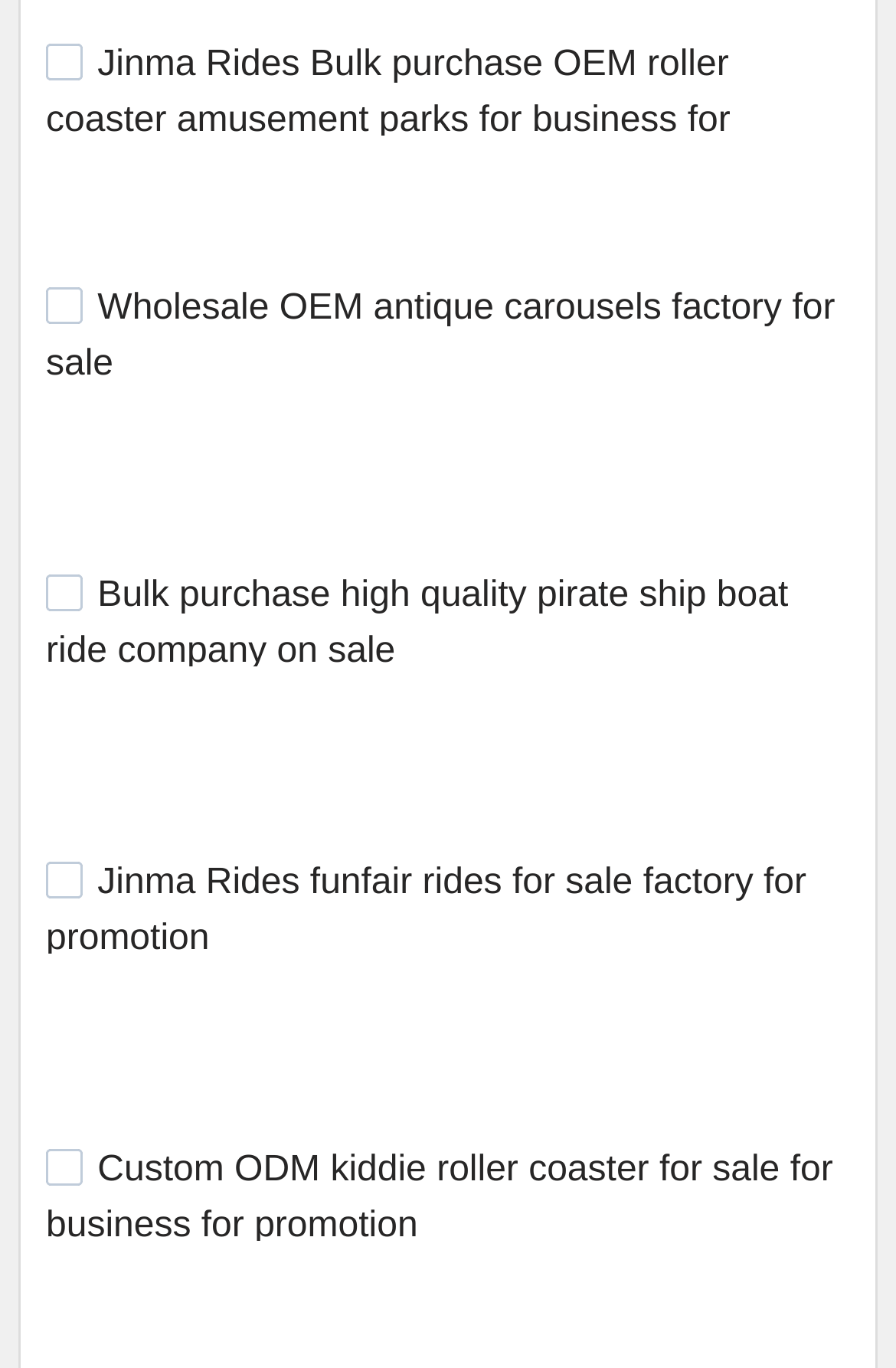Identify the bounding box coordinates of the clickable region to carry out the given instruction: "View the image of Wholesale OEM antique carousels factory for sale".

[0.051, 0.152, 0.888, 0.185]